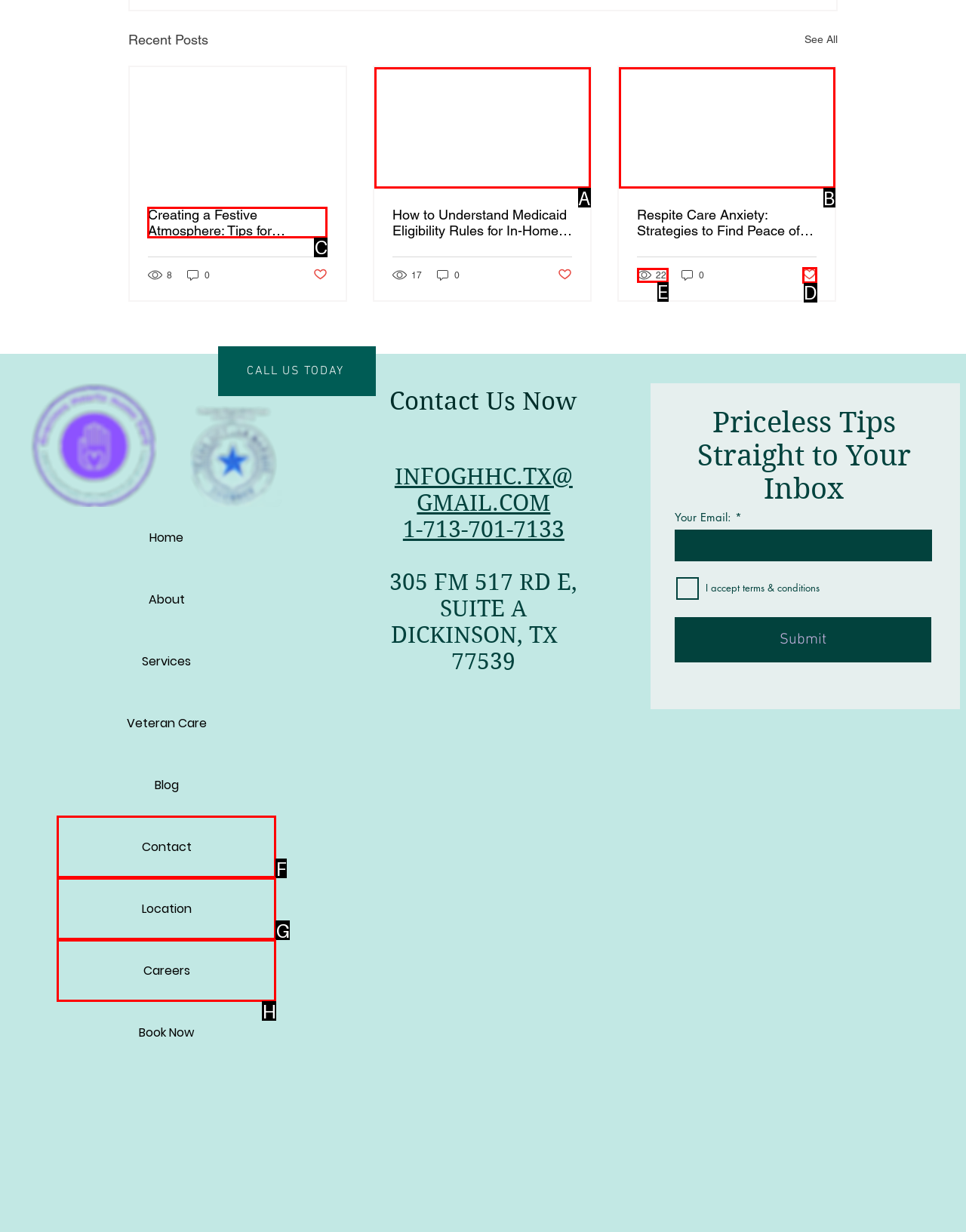Identify the HTML element you need to click to achieve the task: Read the article 'Creating a Festive Atmosphere: Tips for Decorating Your Home Safely and Enjoyably with Seniors'. Respond with the corresponding letter of the option.

C